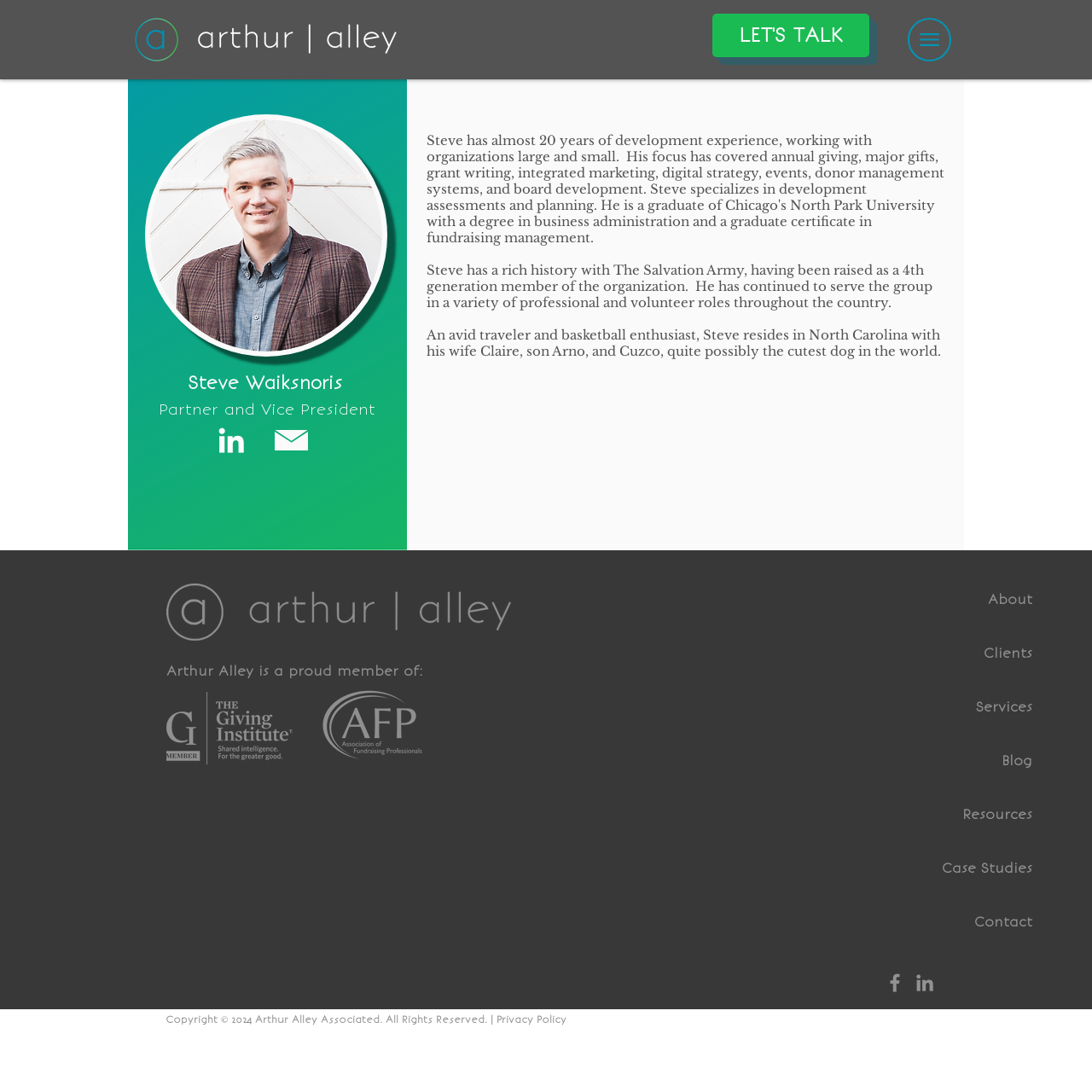Please identify the bounding box coordinates of where to click in order to follow the instruction: "Visit Arthur Alley's LinkedIn page".

[0.195, 0.387, 0.228, 0.42]